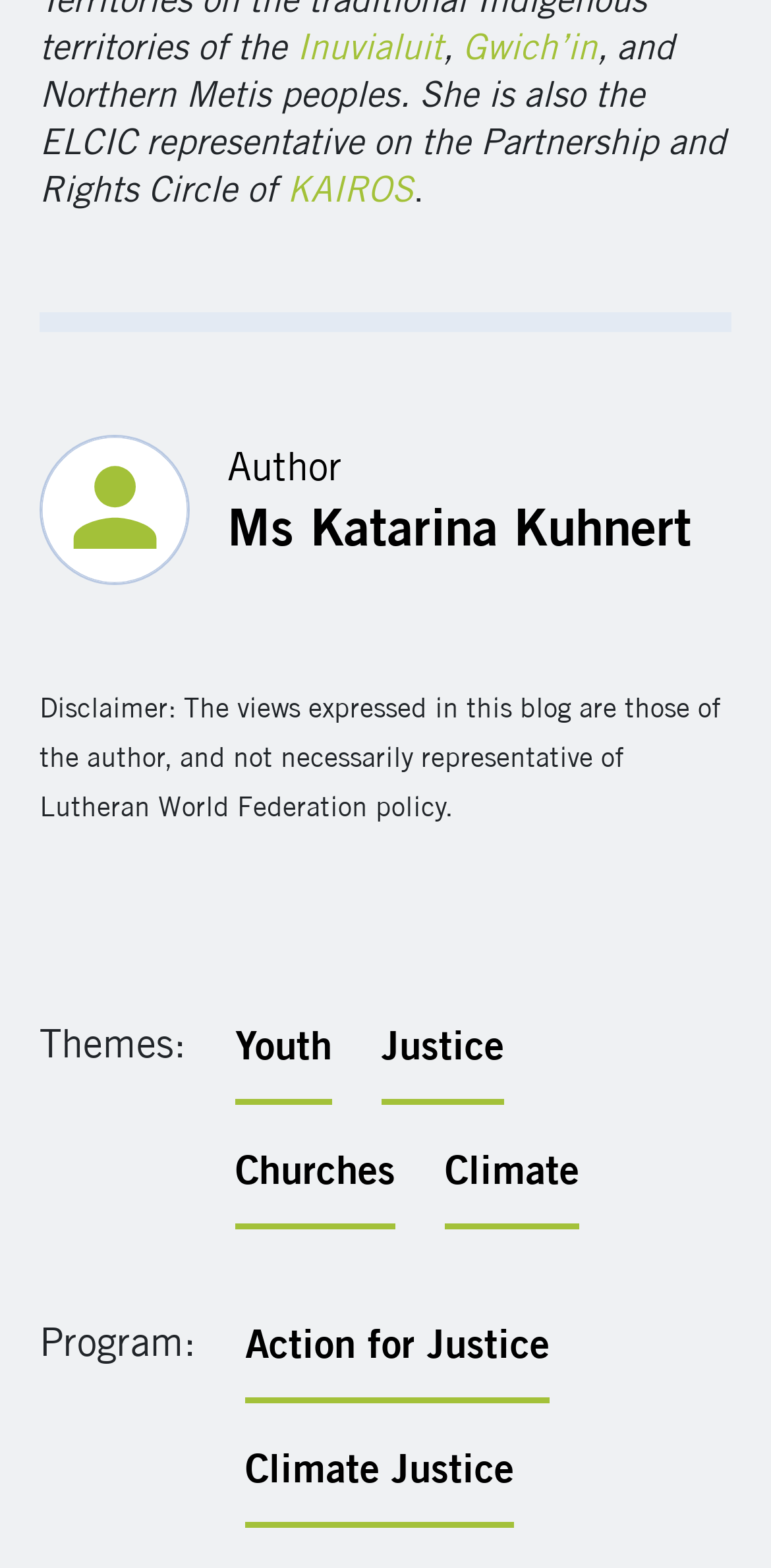What is the author's name?
Provide a fully detailed and comprehensive answer to the question.

The author's name can be found in the section with the 'author_icon' image, where it is written as 'Ms Katarina Kuhnert'.